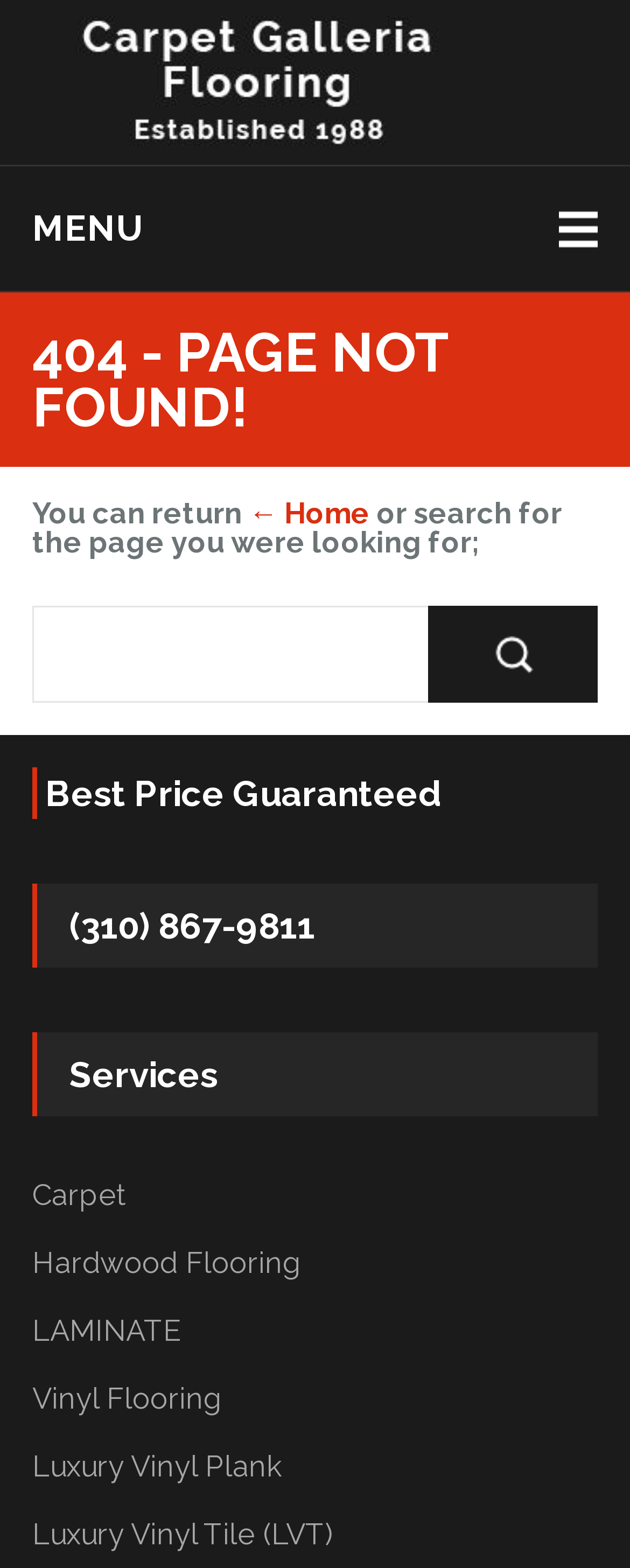Find the bounding box coordinates for the HTML element described as: "Luxury Vinyl Plank". The coordinates should consist of four float values between 0 and 1, i.e., [left, top, right, bottom].

[0.051, 0.927, 0.449, 0.945]